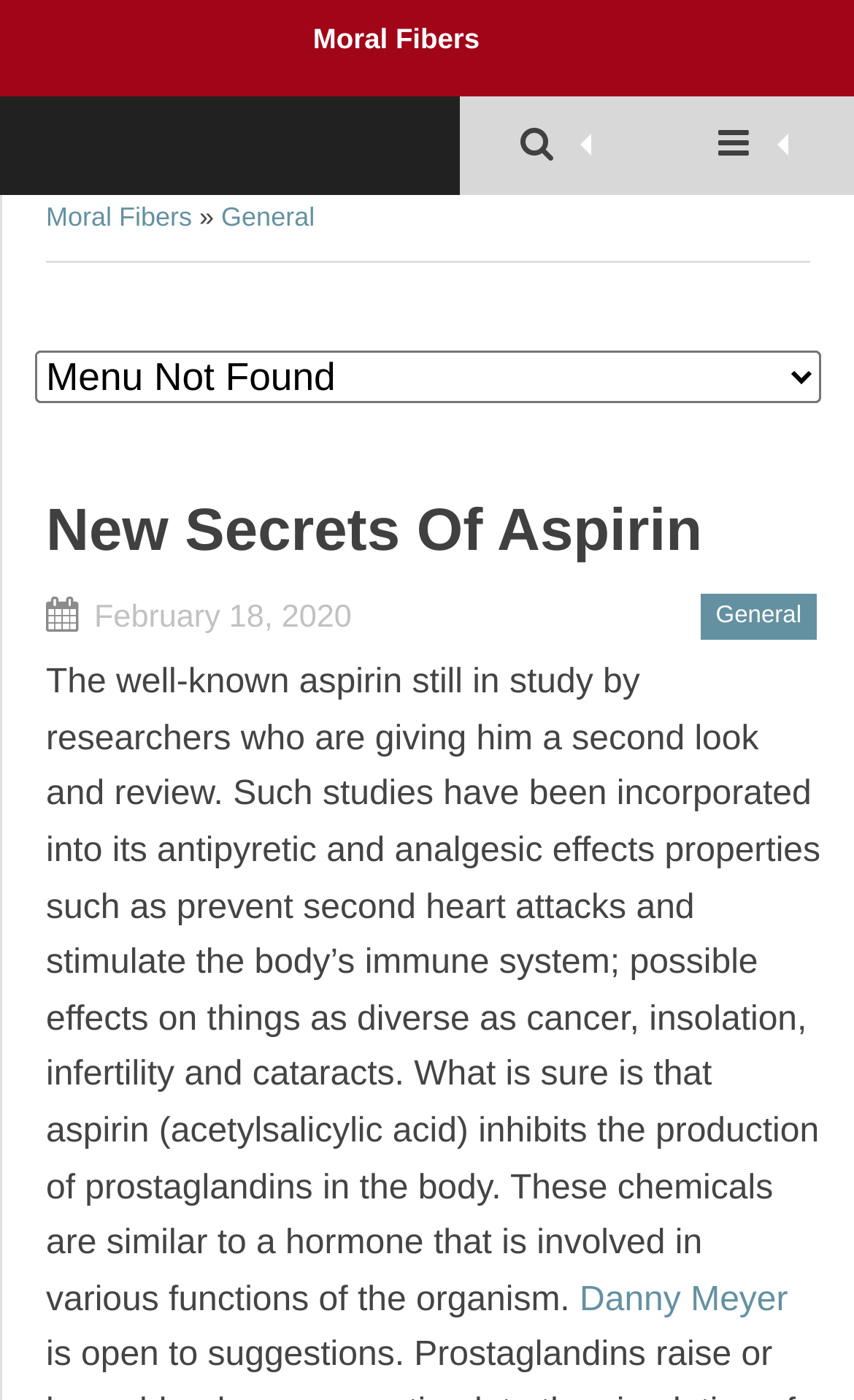What is the effect of aspirin on the body?
Please provide a comprehensive answer based on the details in the screenshot.

According to the article, aspirin (acetylsalicylic acid) inhibits the production of prostaglandins in the body, which are similar to a hormone involved in various functions of the organism.